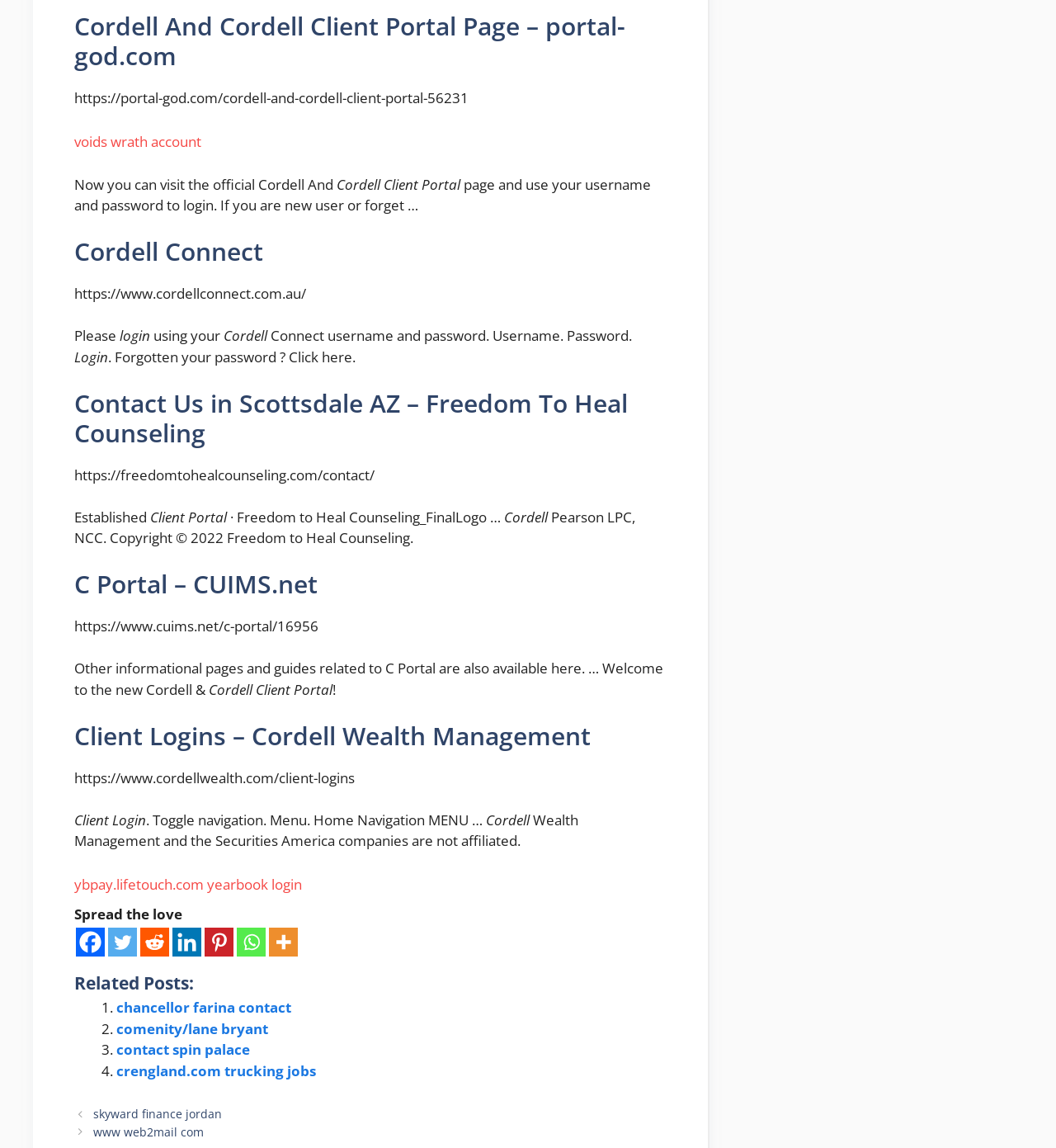Determine the bounding box coordinates of the element's region needed to click to follow the instruction: "visit Cordell And Cordell Client Portal Page". Provide these coordinates as four float numbers between 0 and 1, formatted as [left, top, right, bottom].

[0.07, 0.01, 0.631, 0.062]